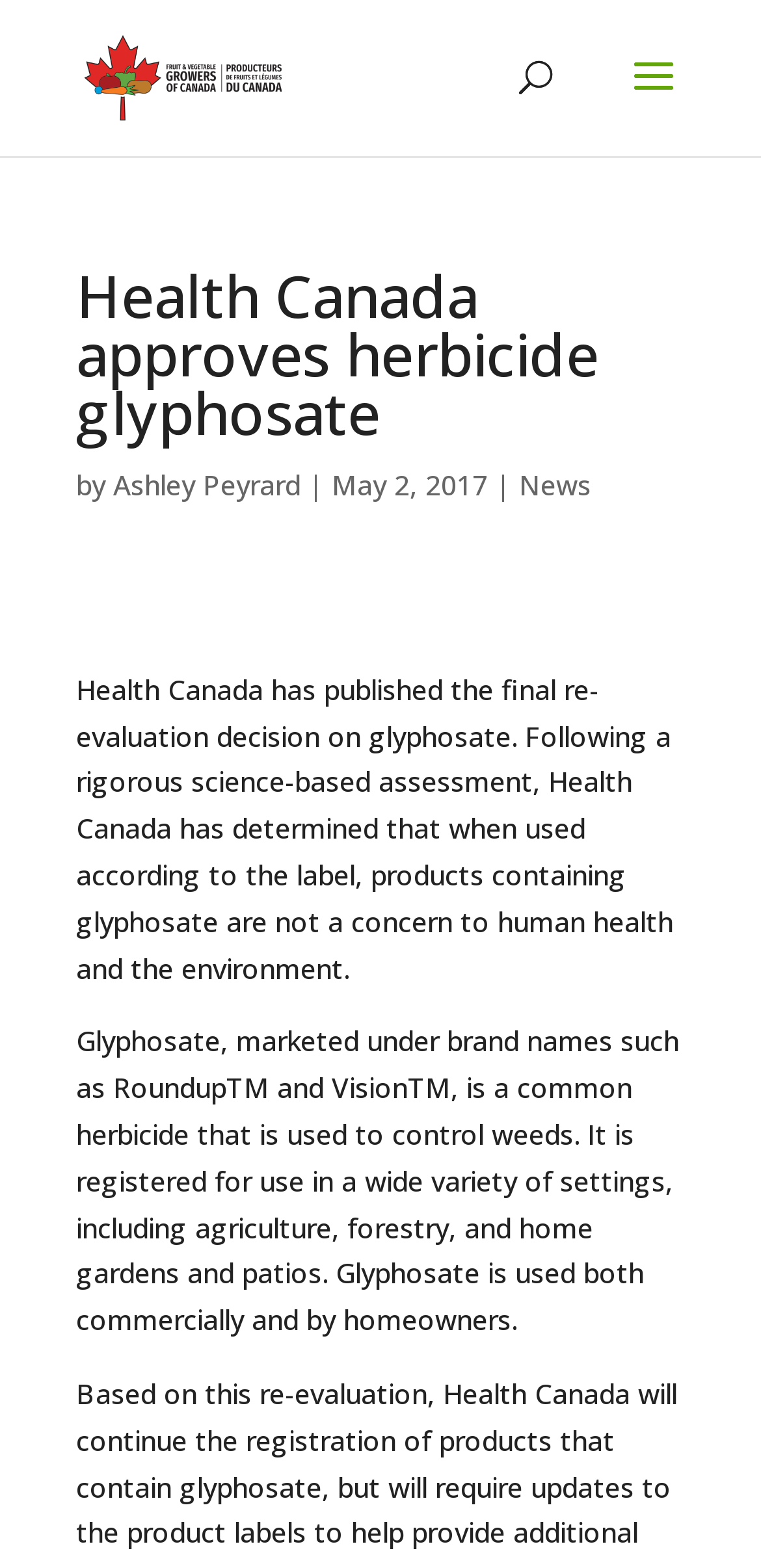Can you find and provide the title of the webpage?

Health Canada approves herbicide glyphosate